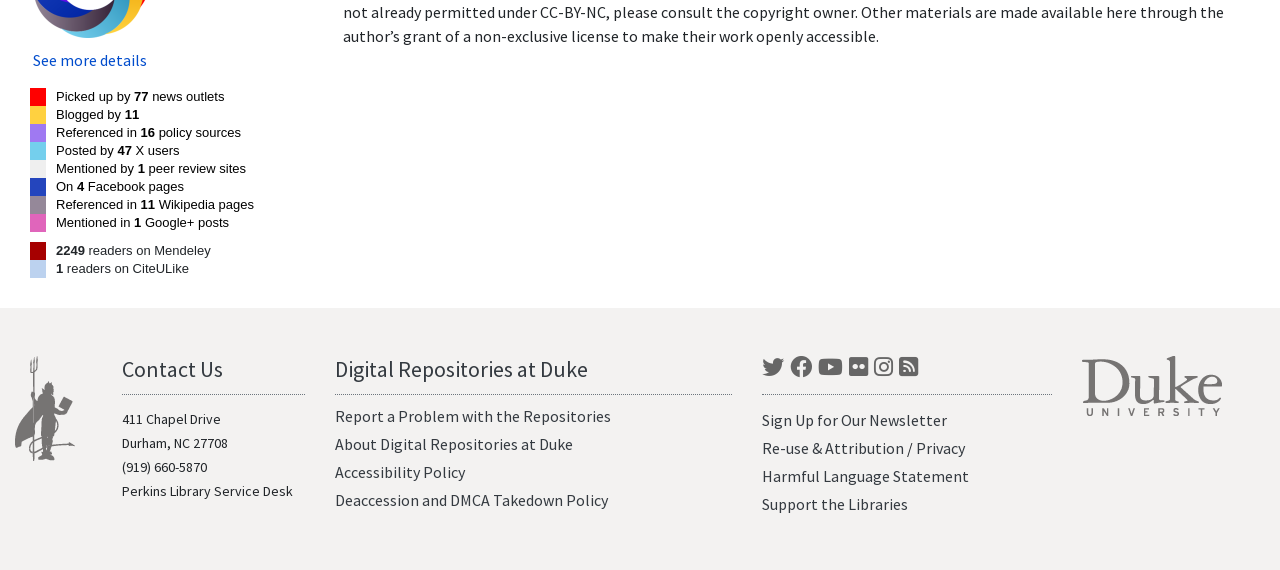Kindly determine the bounding box coordinates of the area that needs to be clicked to fulfill this instruction: "View more details".

[0.026, 0.088, 0.115, 0.123]